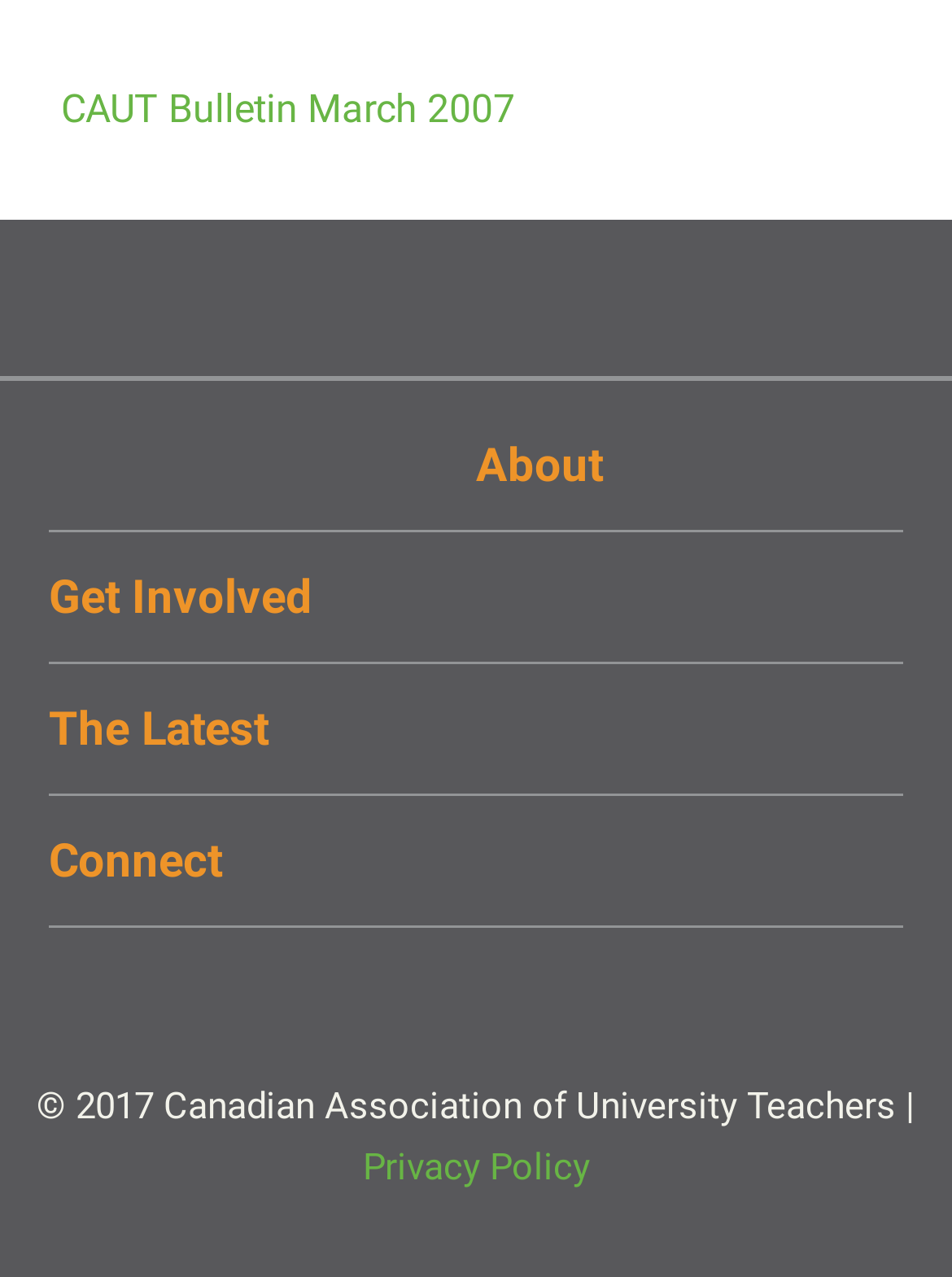What is the purpose of the 'Get Involved' link?
Based on the image, answer the question with a single word or brief phrase.

To participate in CAUT activities